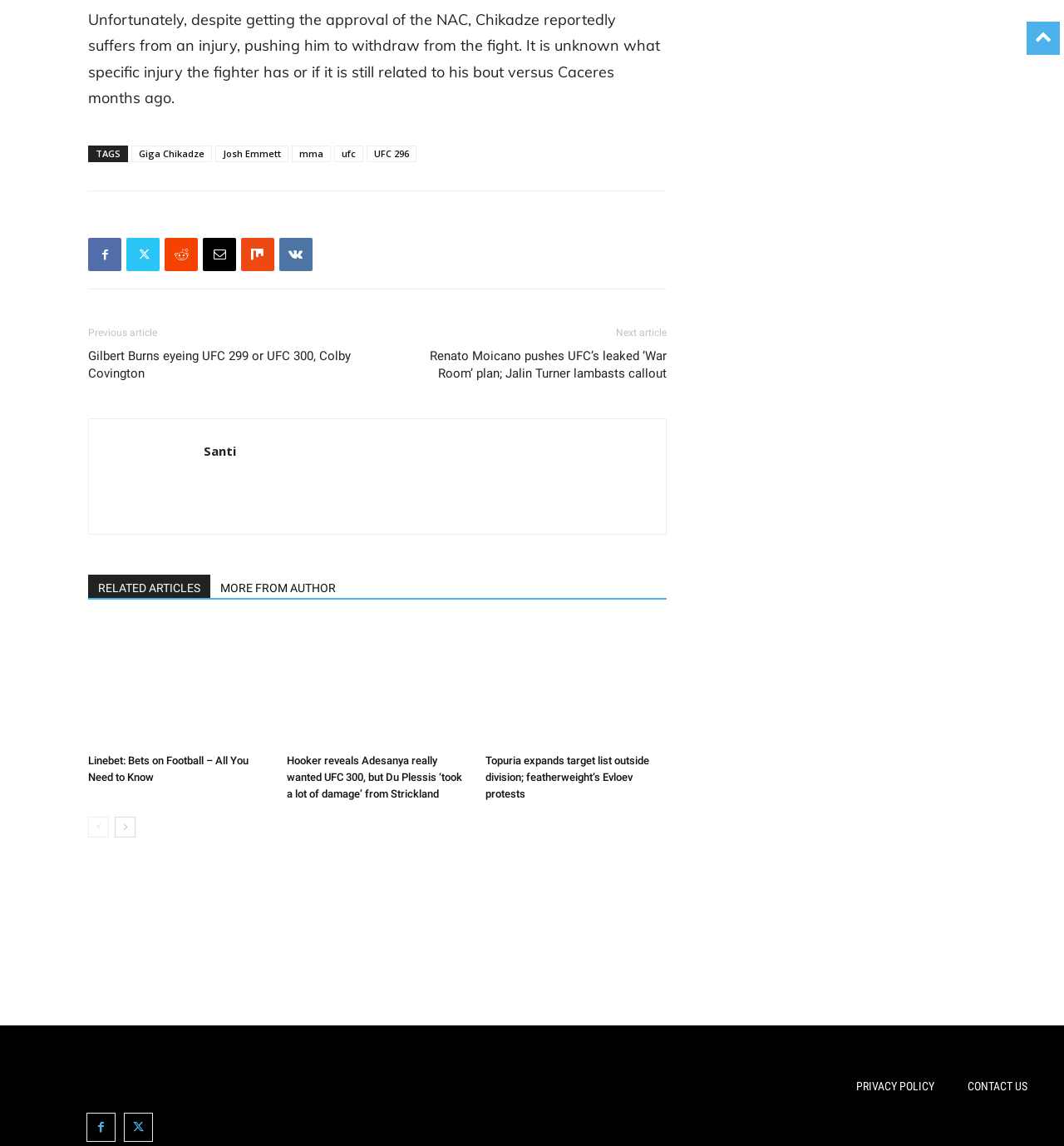Identify the bounding box coordinates of the specific part of the webpage to click to complete this instruction: "View the 'man playing soccer game on field' image".

[0.083, 0.543, 0.253, 0.652]